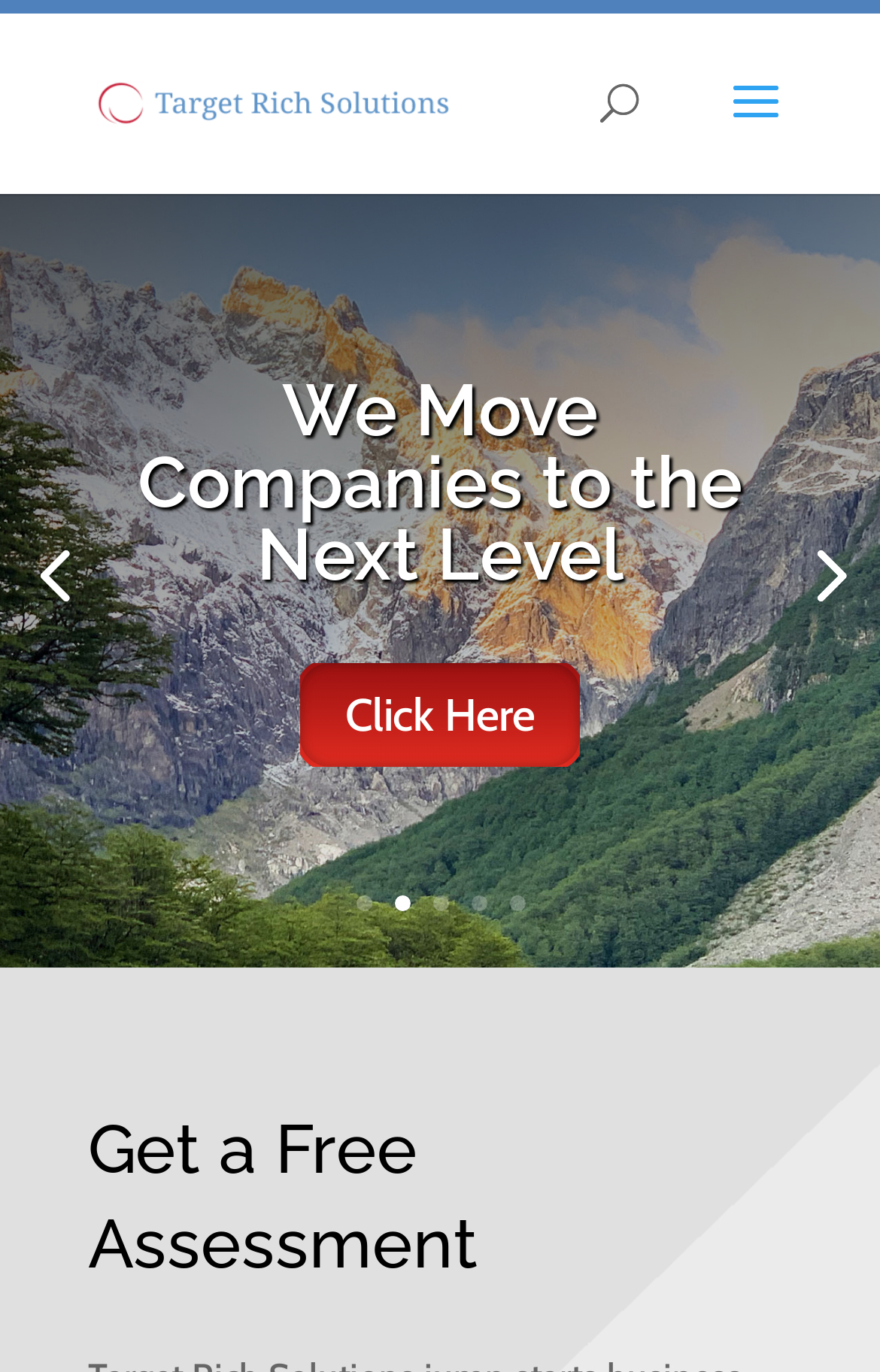Give a one-word or one-phrase response to the question: 
What is the topic of the main heading?

Company success